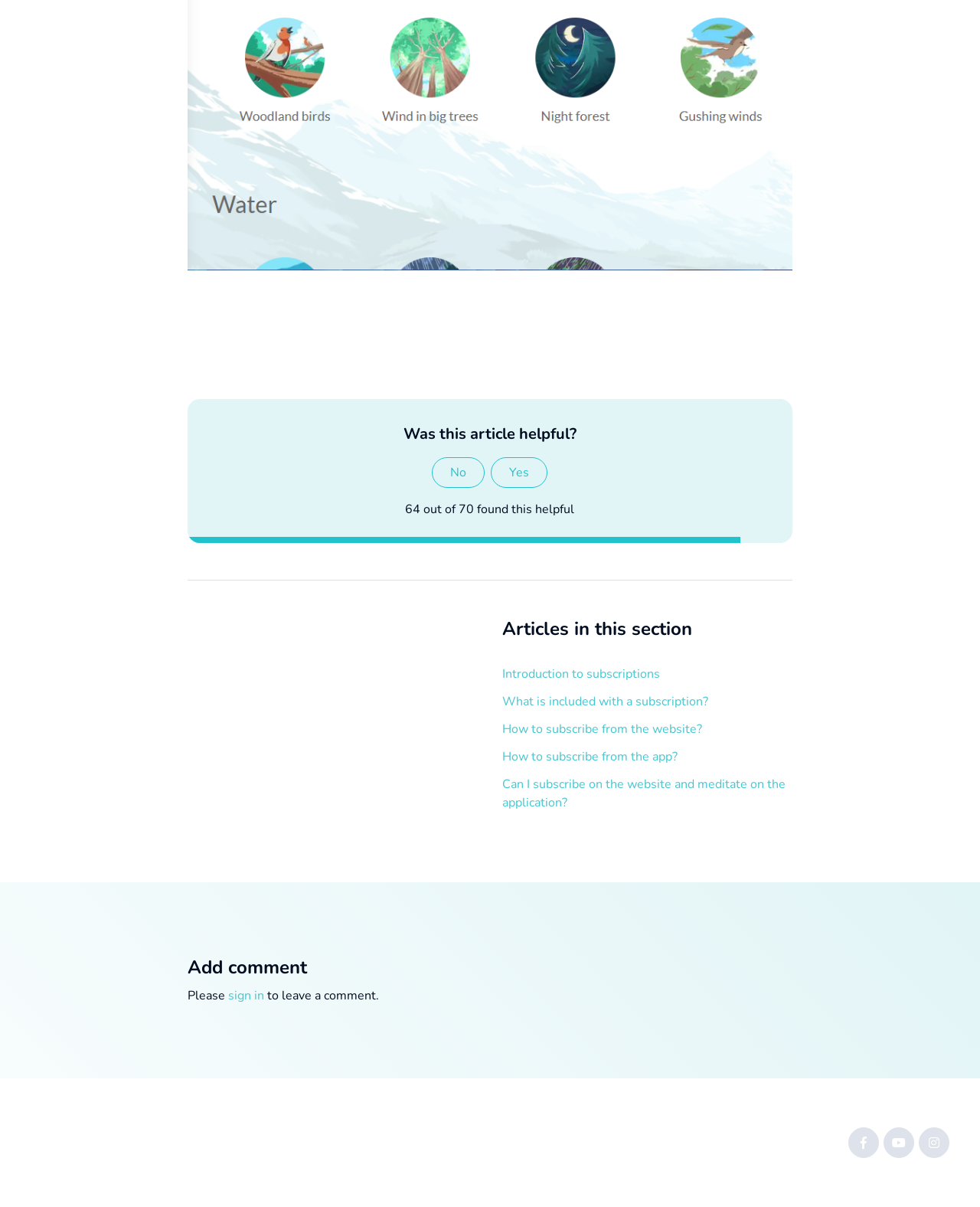Find the bounding box coordinates of the element's region that should be clicked in order to follow the given instruction: "follow on Facebook". The coordinates should consist of four float numbers between 0 and 1, i.e., [left, top, right, bottom].

None